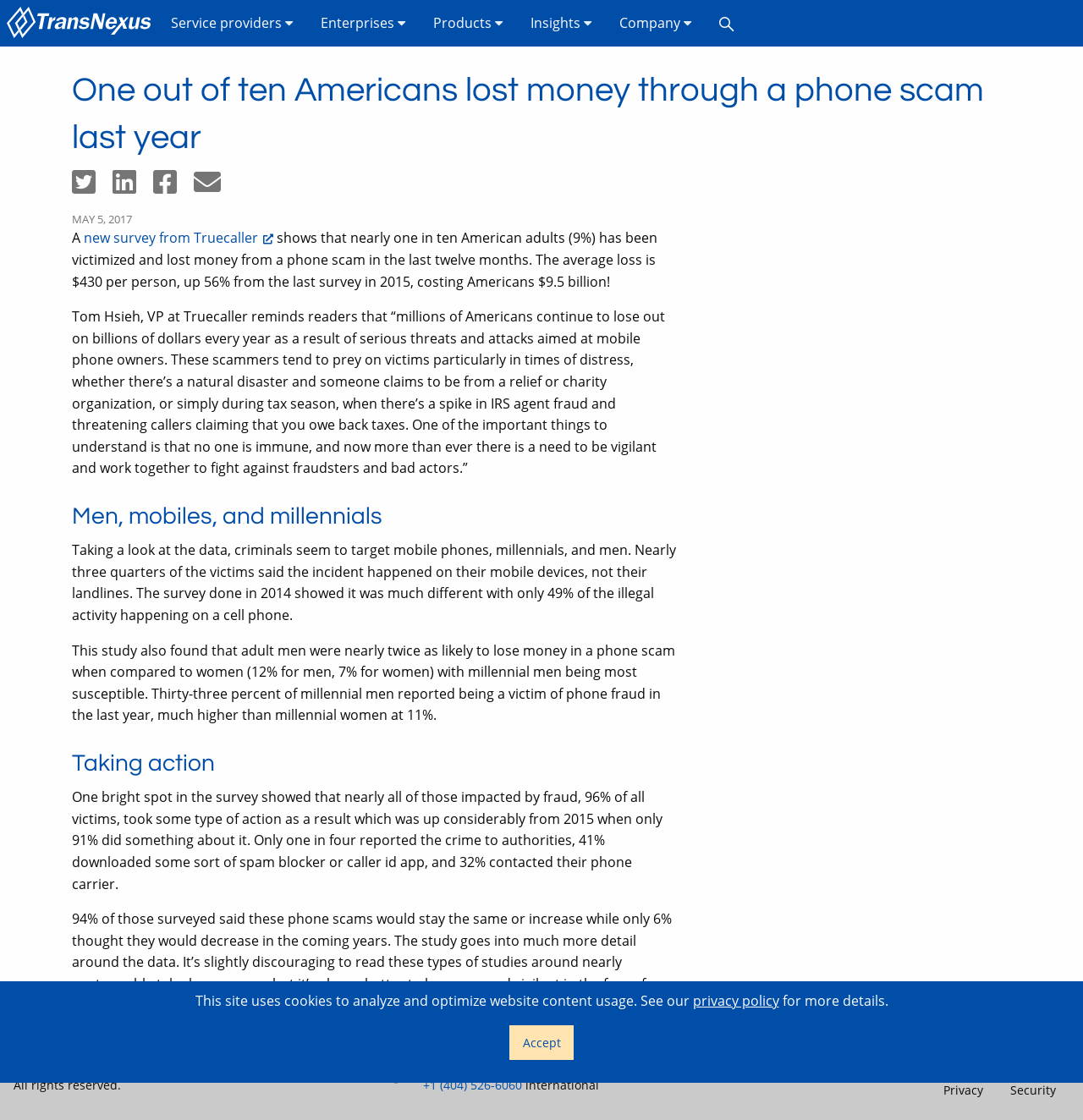Find the bounding box coordinates for the UI element that matches this description: "Accept".

[0.47, 0.916, 0.53, 0.947]